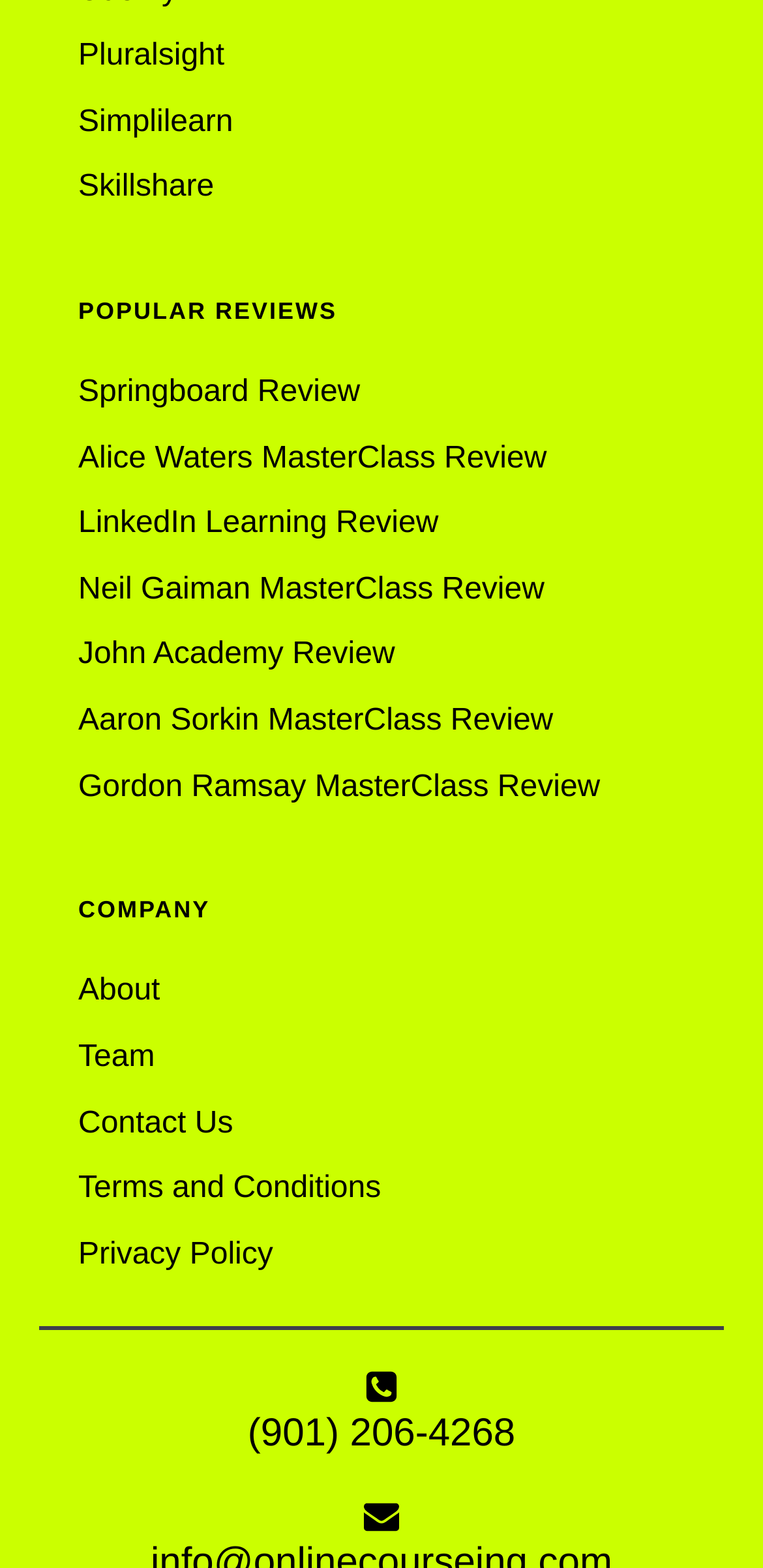Please specify the bounding box coordinates in the format (top-left x, top-left y, bottom-right x, bottom-right y), with all values as floating point numbers between 0 and 1. Identify the bounding box of the UI element described by: Simplilearn

[0.103, 0.057, 0.344, 0.099]